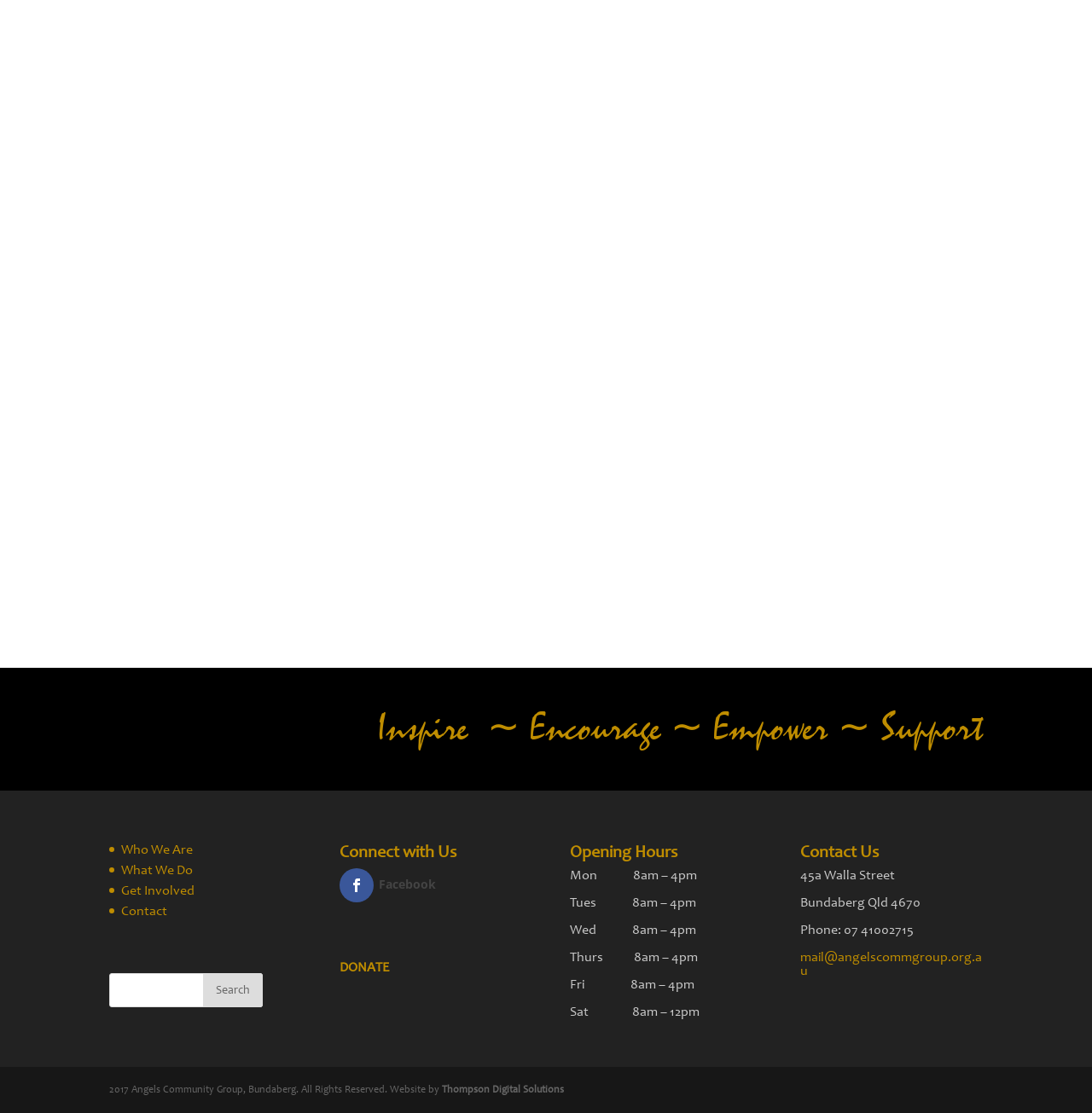Determine the bounding box coordinates of the element that should be clicked to execute the following command: "Get involved with the community".

[0.111, 0.793, 0.178, 0.807]